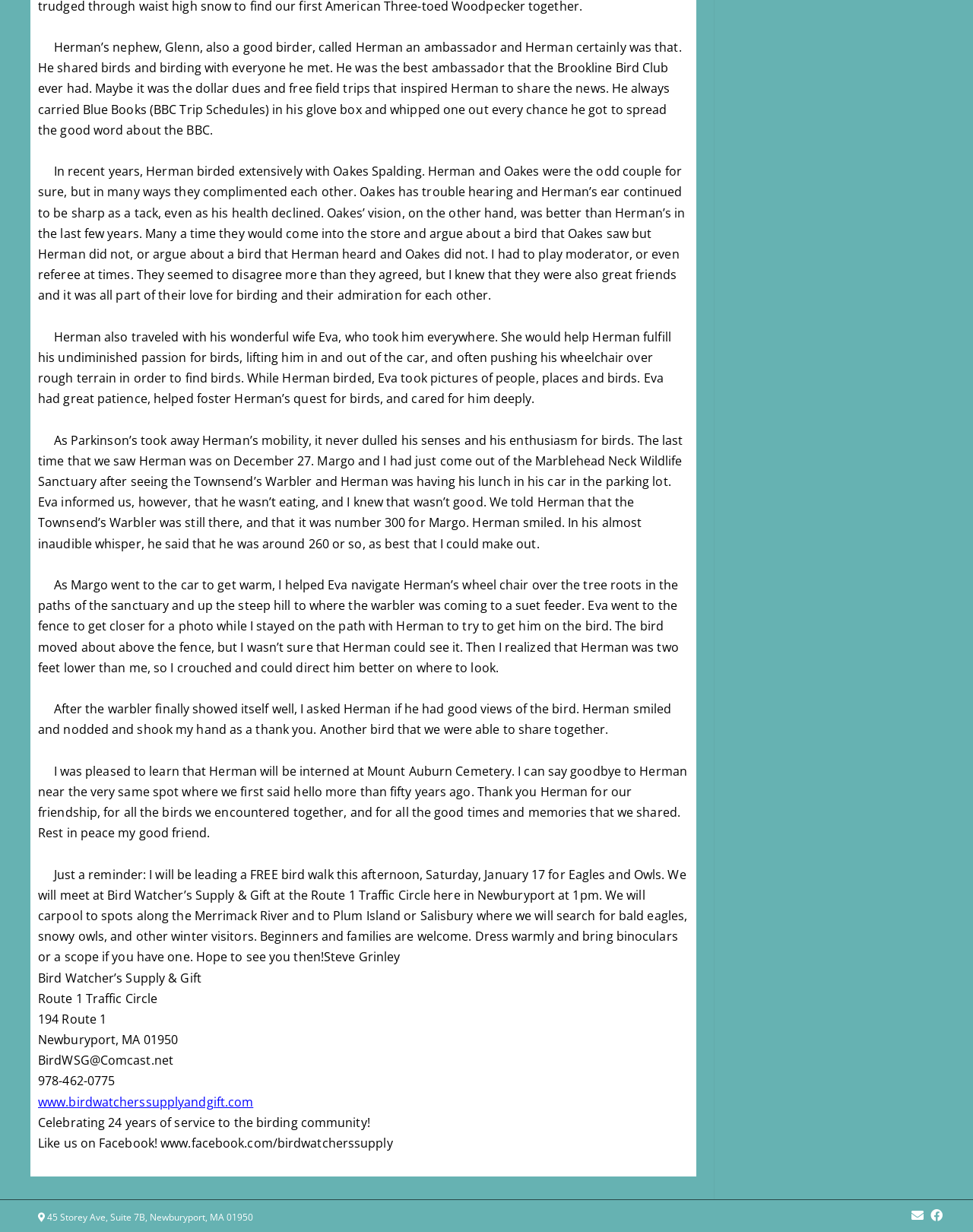Who is the author of the text?
Provide a detailed answer to the question using information from the image.

The author's name is mentioned at the end of the text, 'eve Grinley', which is likely a typo and should be 'Steve Grinley'.